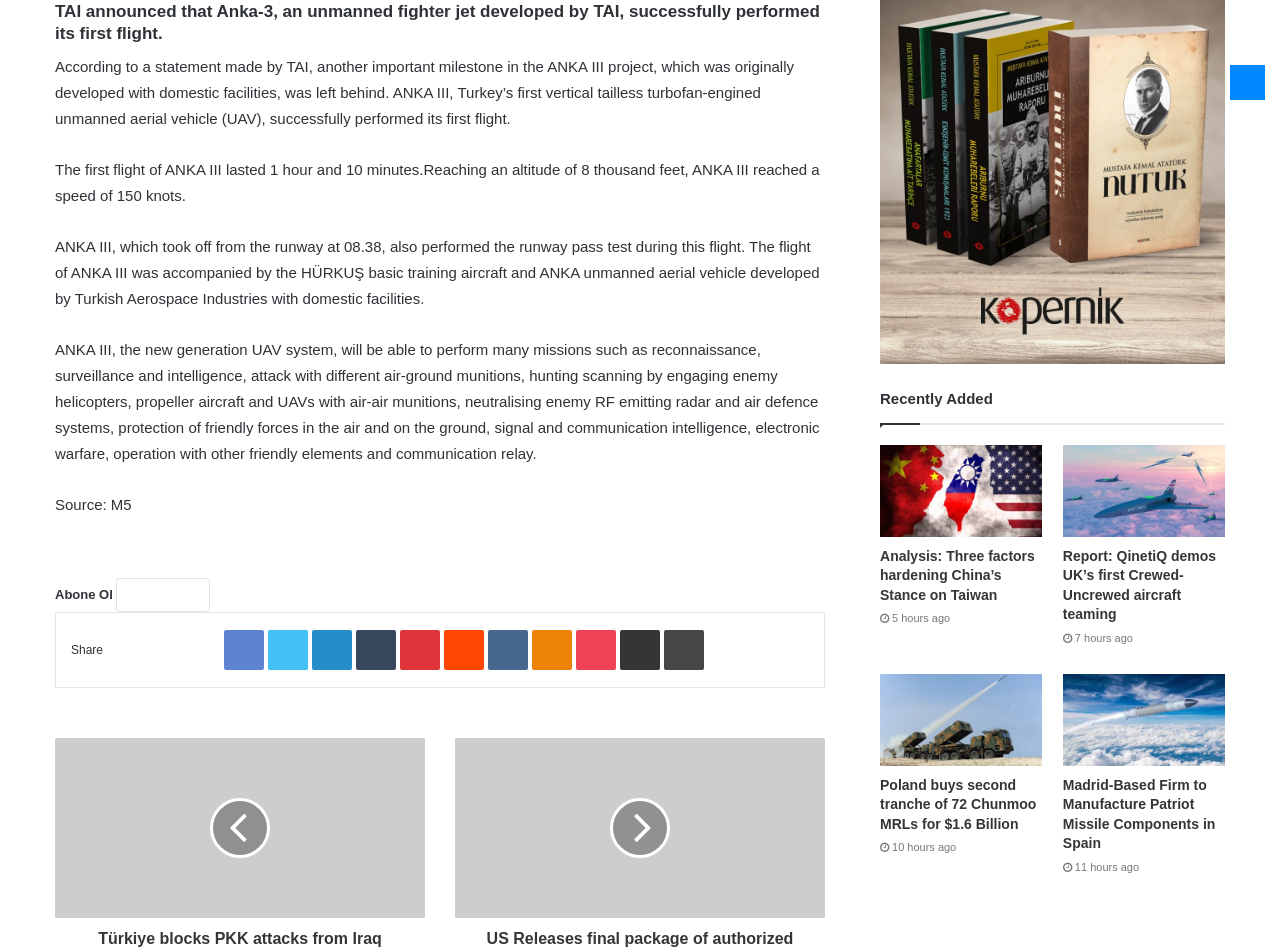Determine the bounding box for the UI element described here: "parent_node: Abone Ol title="Abone Ol"".

[0.091, 0.608, 0.164, 0.644]